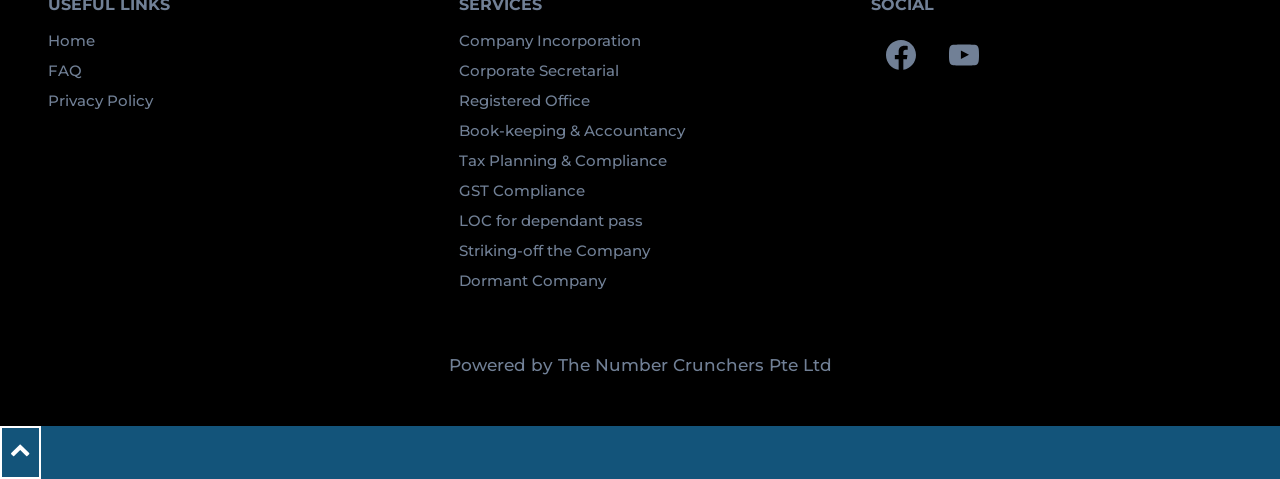Pinpoint the bounding box coordinates of the clickable area necessary to execute the following instruction: "Visit Company Incorporation page". The coordinates should be given as four float numbers between 0 and 1, namely [left, top, right, bottom].

[0.359, 0.052, 0.641, 0.115]